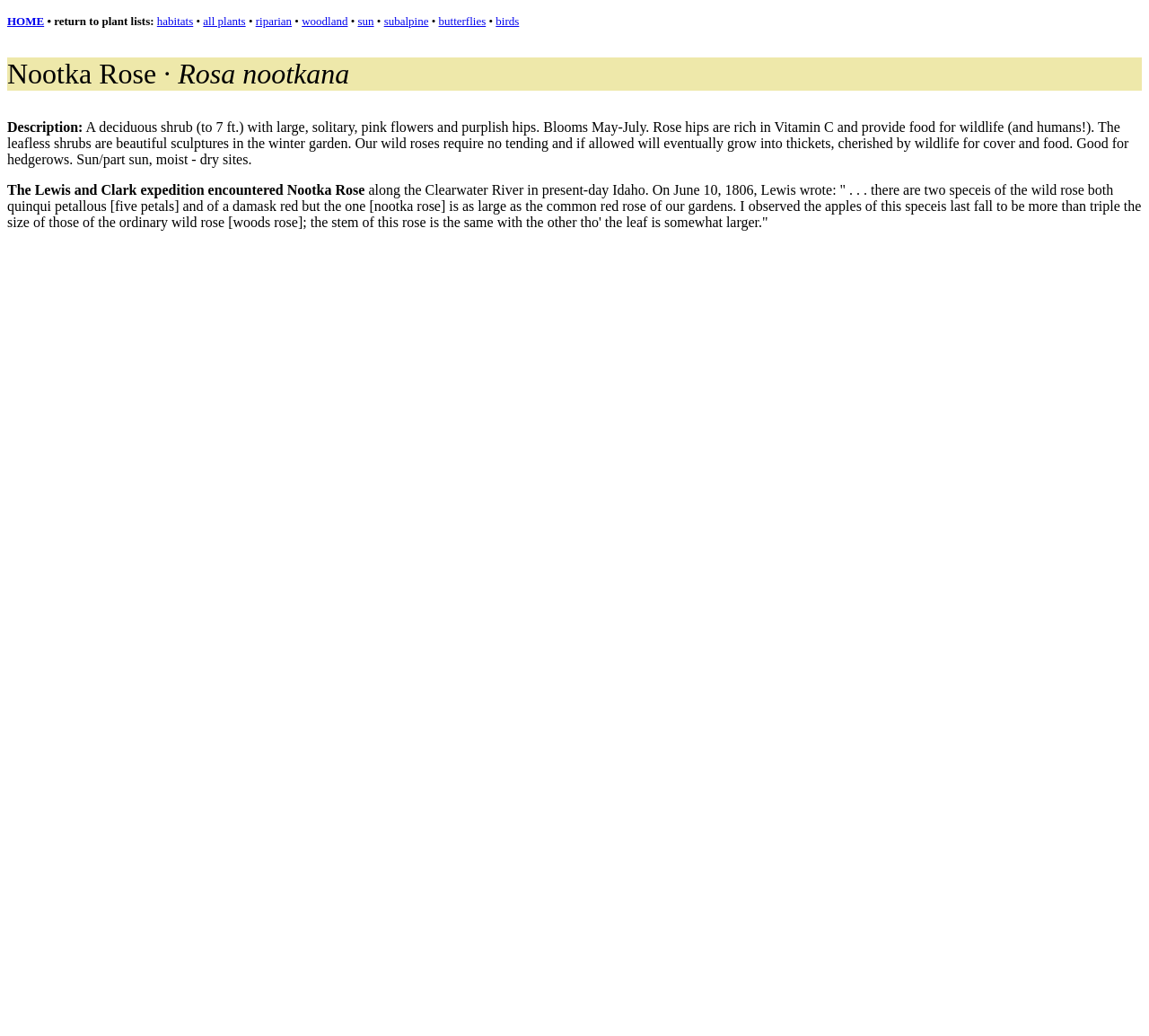How tall can Nootka Rose grow?
Please craft a detailed and exhaustive response to the question.

The height of Nootka Rose is mentioned in the description of the plant, which states 'a deciduous shrub (to 7 ft.)'.